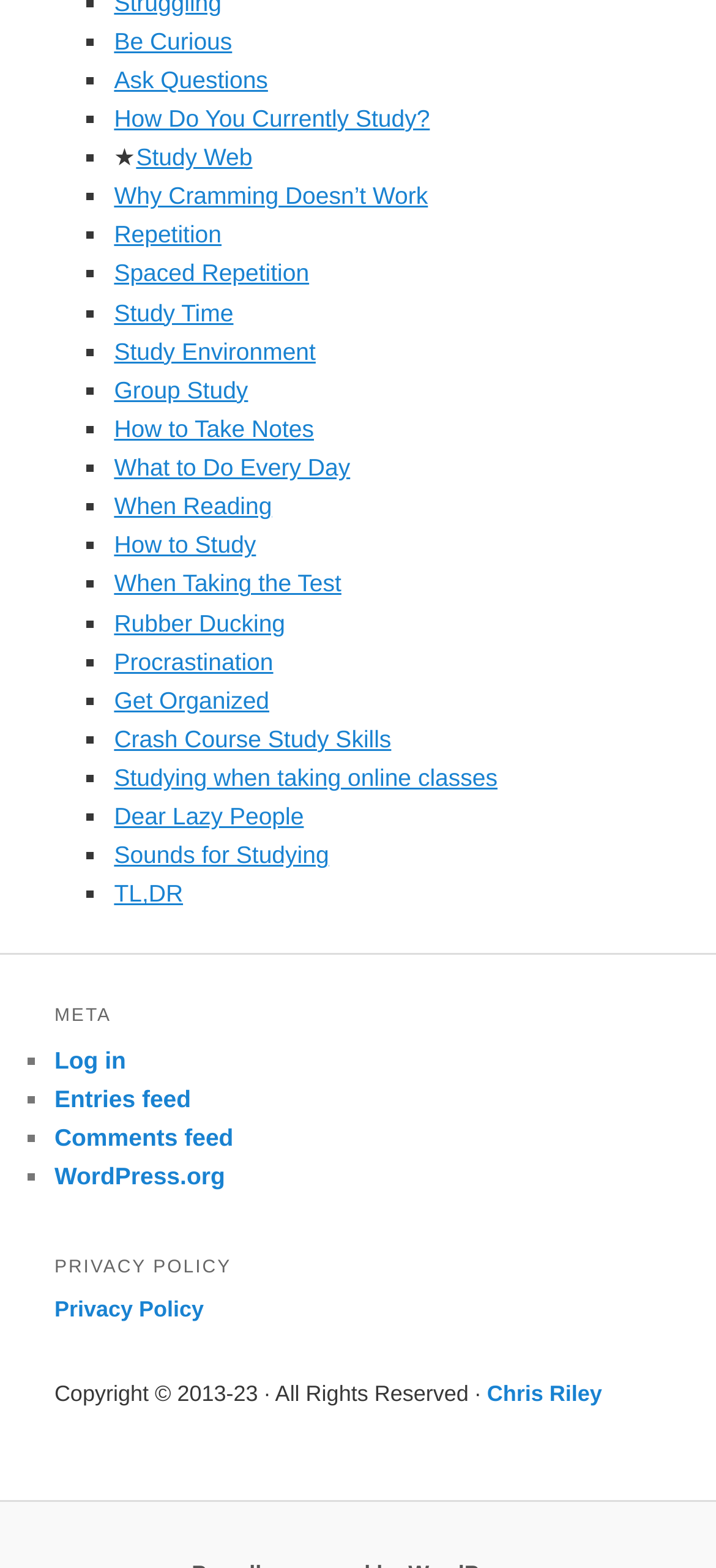Please identify the bounding box coordinates of the element on the webpage that should be clicked to follow this instruction: "Click on 'Be Curious'". The bounding box coordinates should be given as four float numbers between 0 and 1, formatted as [left, top, right, bottom].

[0.159, 0.017, 0.324, 0.035]